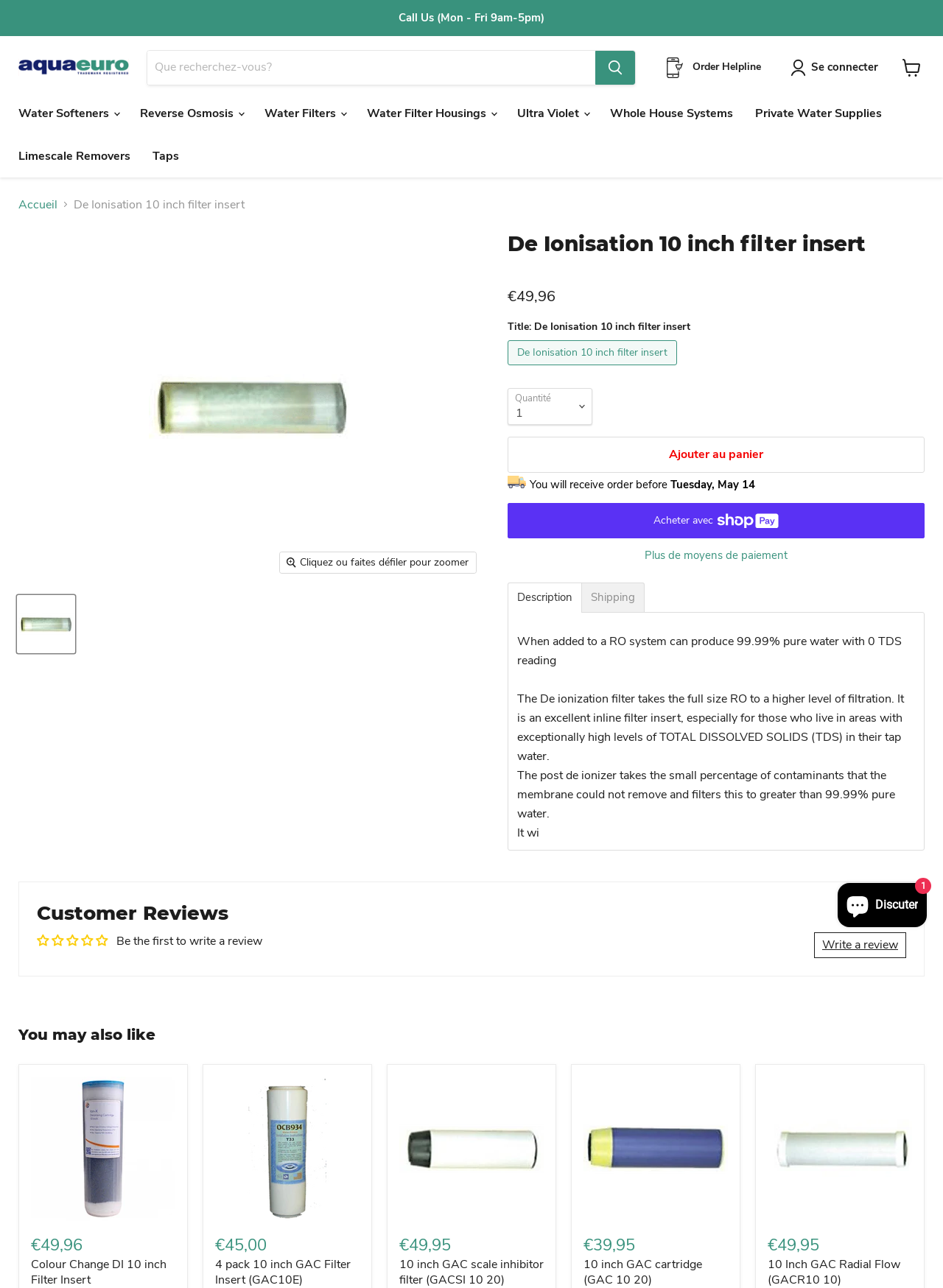Give a complete and precise description of the webpage's appearance.

This webpage is about a product called "De Ionisation 10 inch filter insert" from Aquaeuro.ie. At the top, there is a navigation menu with links to "Water Softeners", "Reverse Osmosis", "Water Filters", and other related categories. Below the navigation menu, there is a search bar and a call-to-action button to "Order Helpline". 

On the left side, there is a breadcrumb navigation menu with links to "Accueil" and the current page. The main content area displays a product image and a brief description of the product, which is a deionization filter that can produce 99.99% pure water with 0 TDS reading when added to a RO system. 

Below the product image, there are buttons to zoom in and out, and a product title with a price of €49,96. There is also a radio button to select the product, a combobox to select the quantity, and an "Ajouter au panier" button. 

Further down, there is a section with tabs for "Description", "Shipping", and other details. The "Description" tab is selected by default and displays a detailed product description. 

The webpage also features a "Customer Reviews" section, which is currently empty, and a "You may also like" section that displays four related products with images, prices, and links to their respective pages.